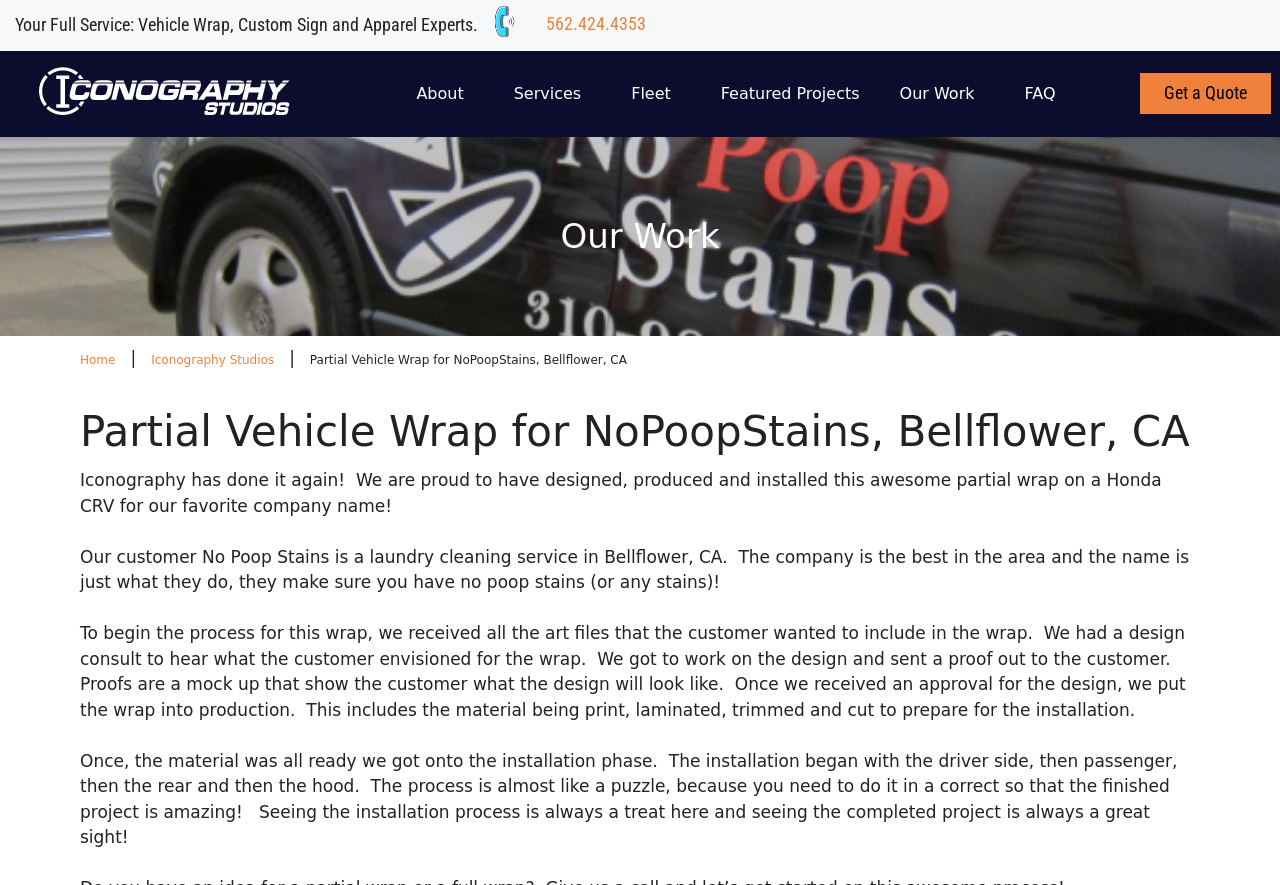How many links are in the main menu? Look at the image and give a one-word or short phrase answer.

7